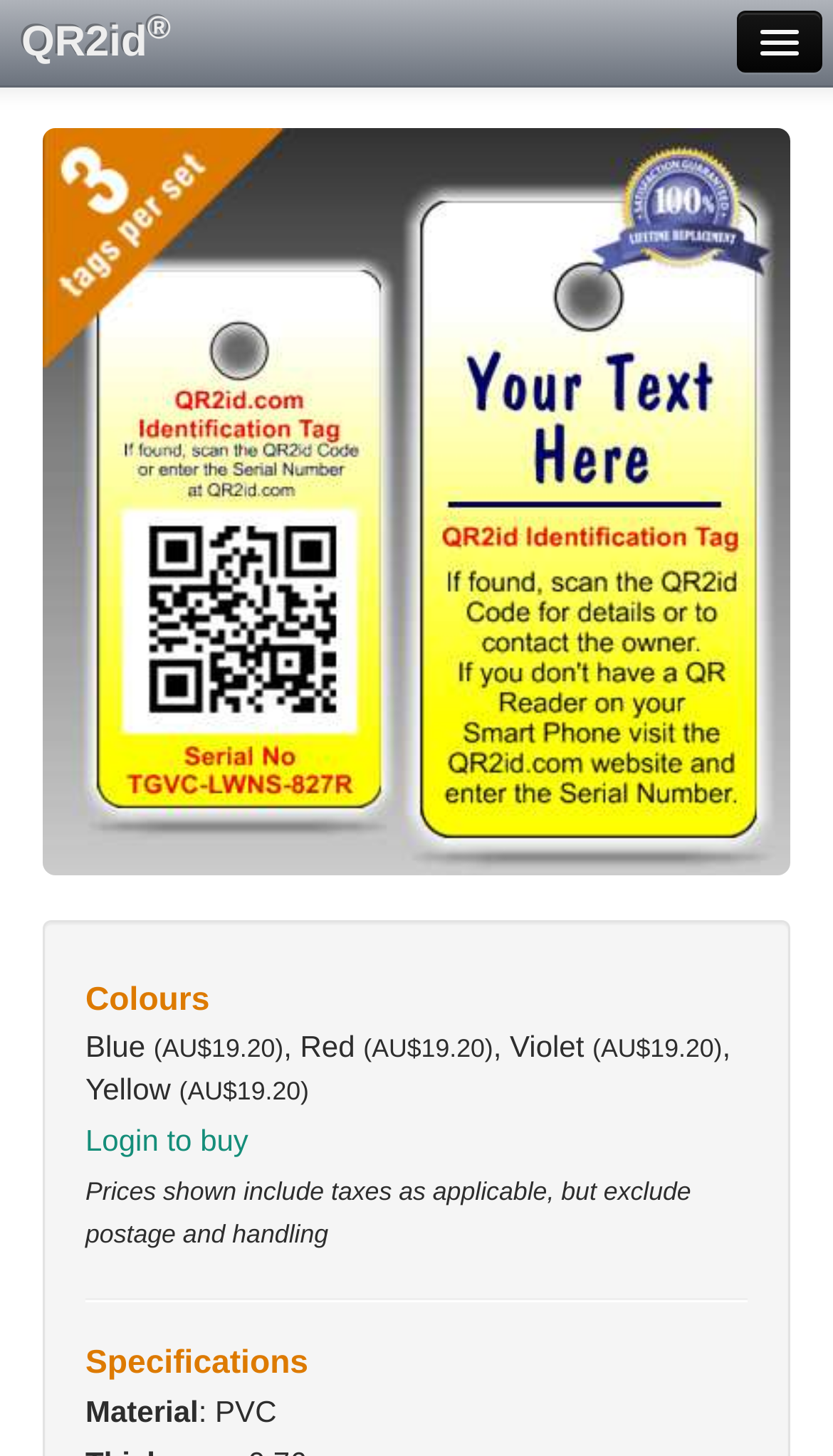How can I purchase a QR2id tag?
Use the information from the screenshot to give a comprehensive response to the question.

I found the call-to-action to purchase a QR2id tag, which is to login to buy, by looking at the button below the price and colour options.